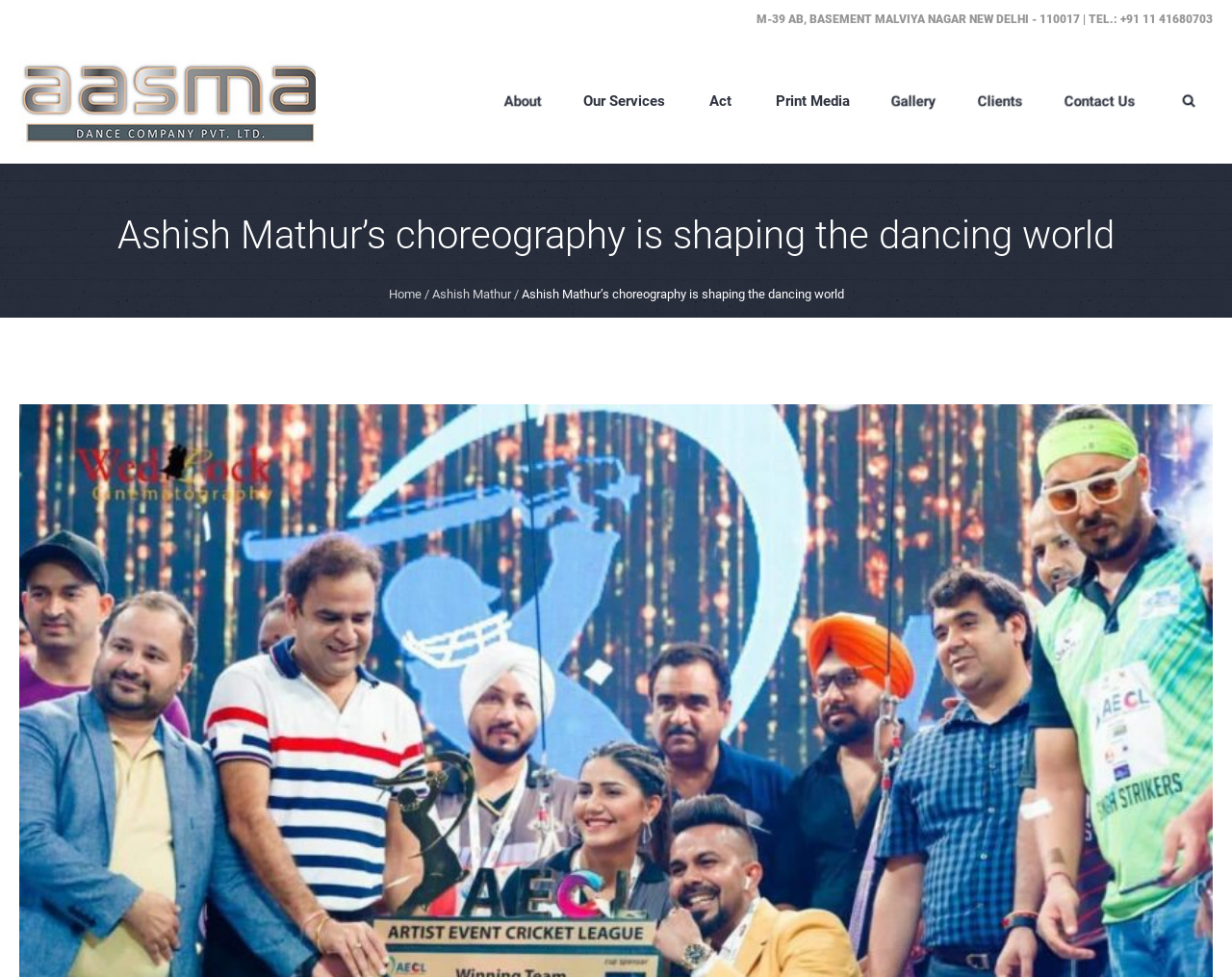Respond to the following question using a concise word or phrase: 
What is the name of the choreographer?

Ashish Mathur